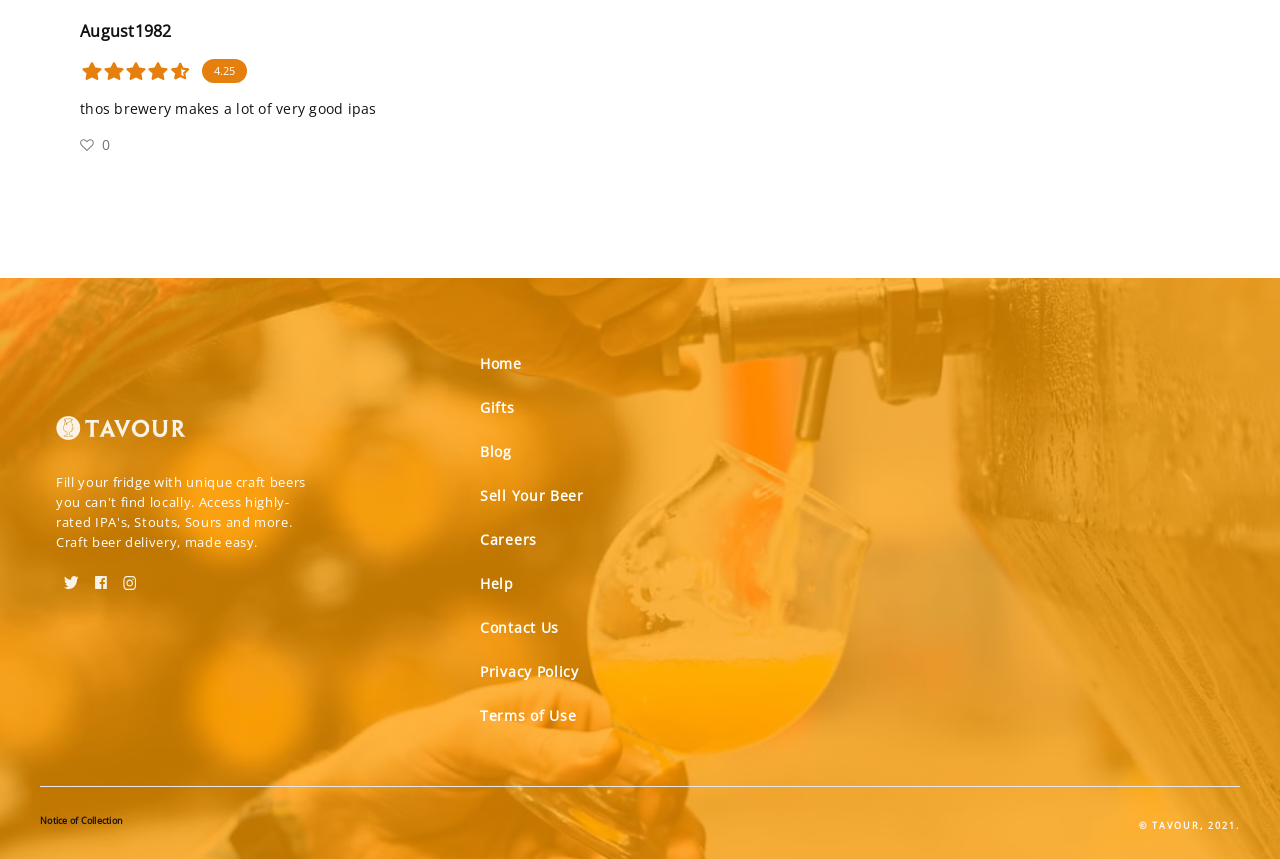Locate the bounding box coordinates of the element you need to click to accomplish the task described by this instruction: "view the blog".

[0.366, 0.501, 0.409, 0.552]